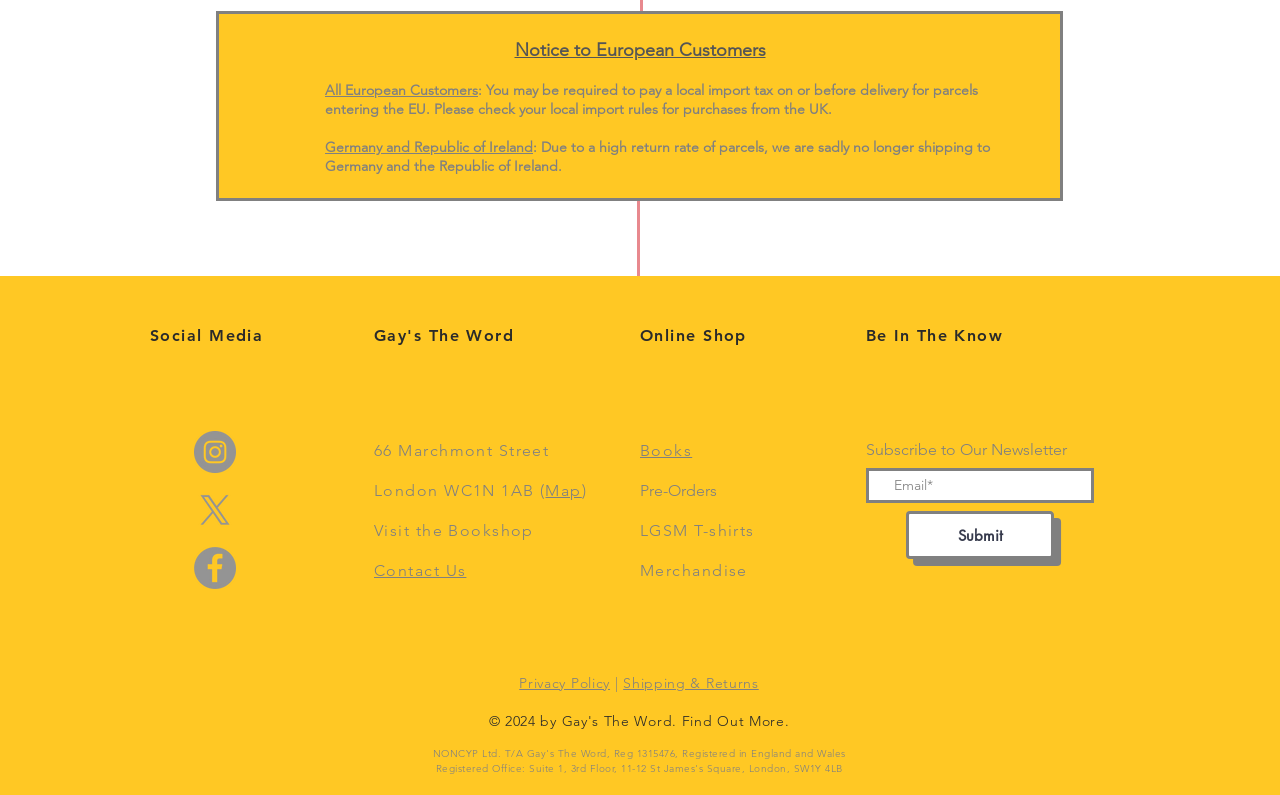Pinpoint the bounding box coordinates for the area that should be clicked to perform the following instruction: "Follow on Instagram".

[0.152, 0.543, 0.184, 0.595]